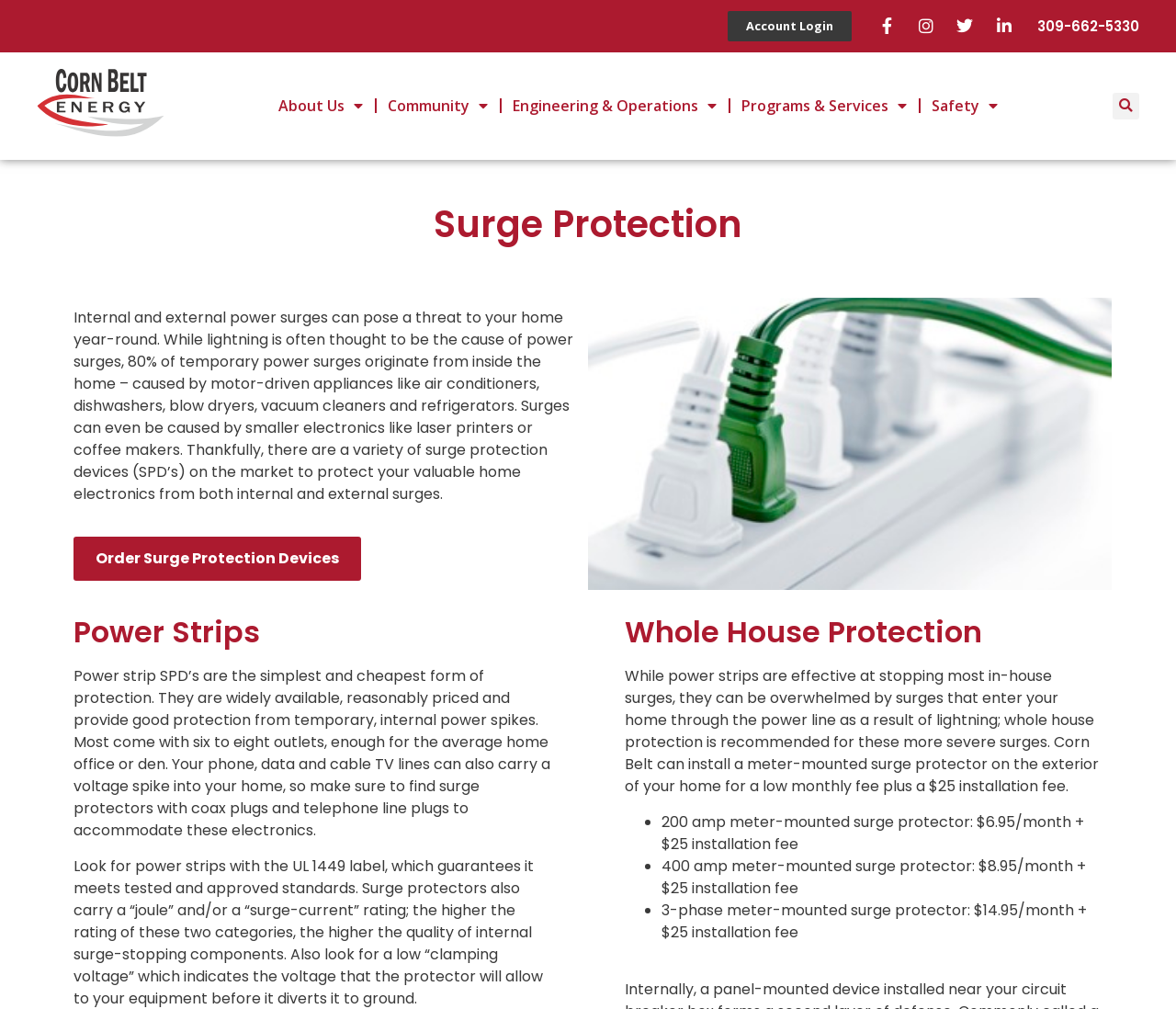What is the purpose of surge protection devices?
Answer the question in a detailed and comprehensive manner.

I found the purpose of surge protection devices by reading the static text element that explains the threat of power surges to home electronics and how surge protection devices can protect them.